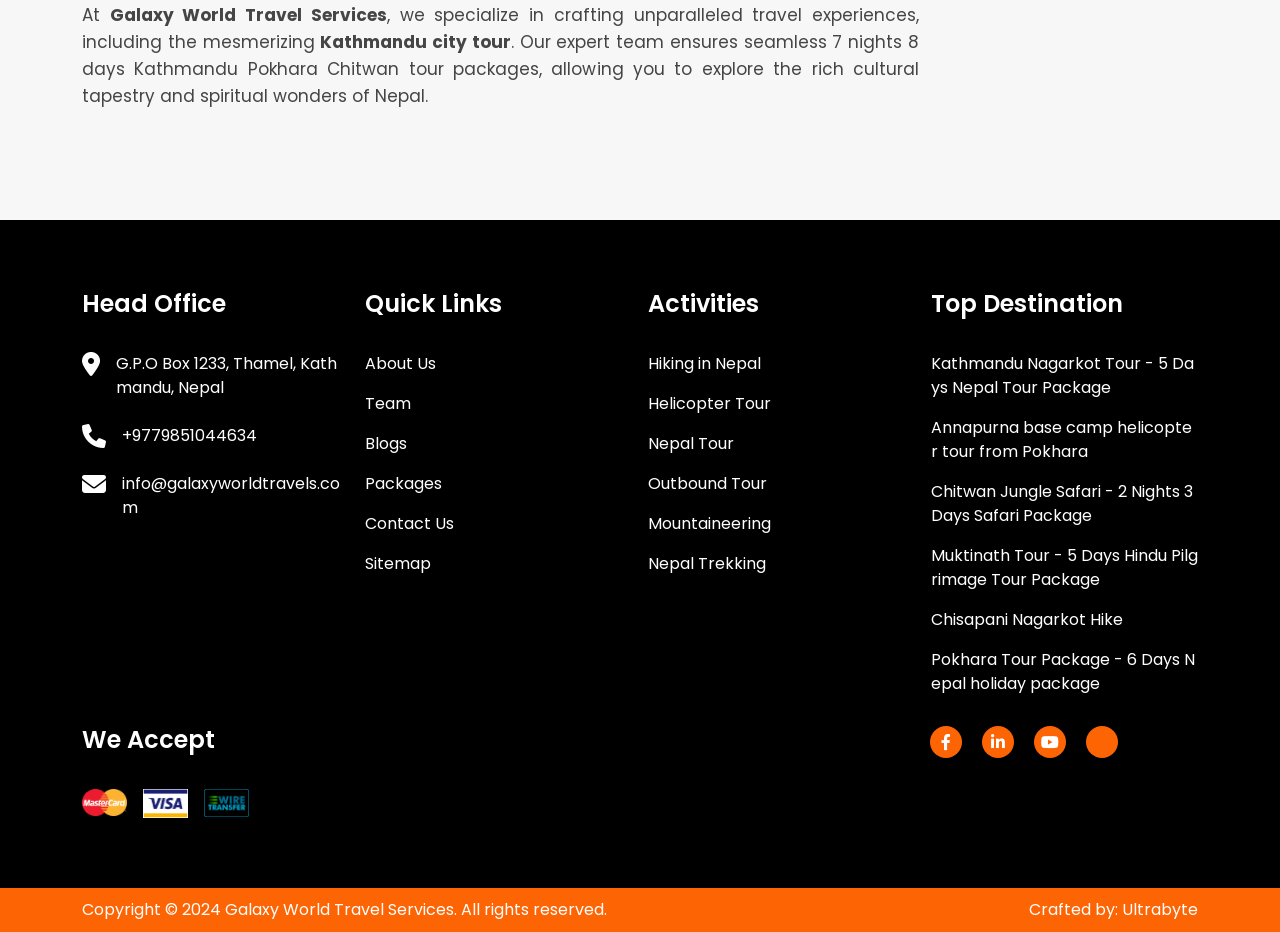Use the details in the image to answer the question thoroughly: 
What is the phone number of the head office?

The phone number of the head office can be found in the 'Head Office' section, where it is written as a link element with the text '+9779851044634'.